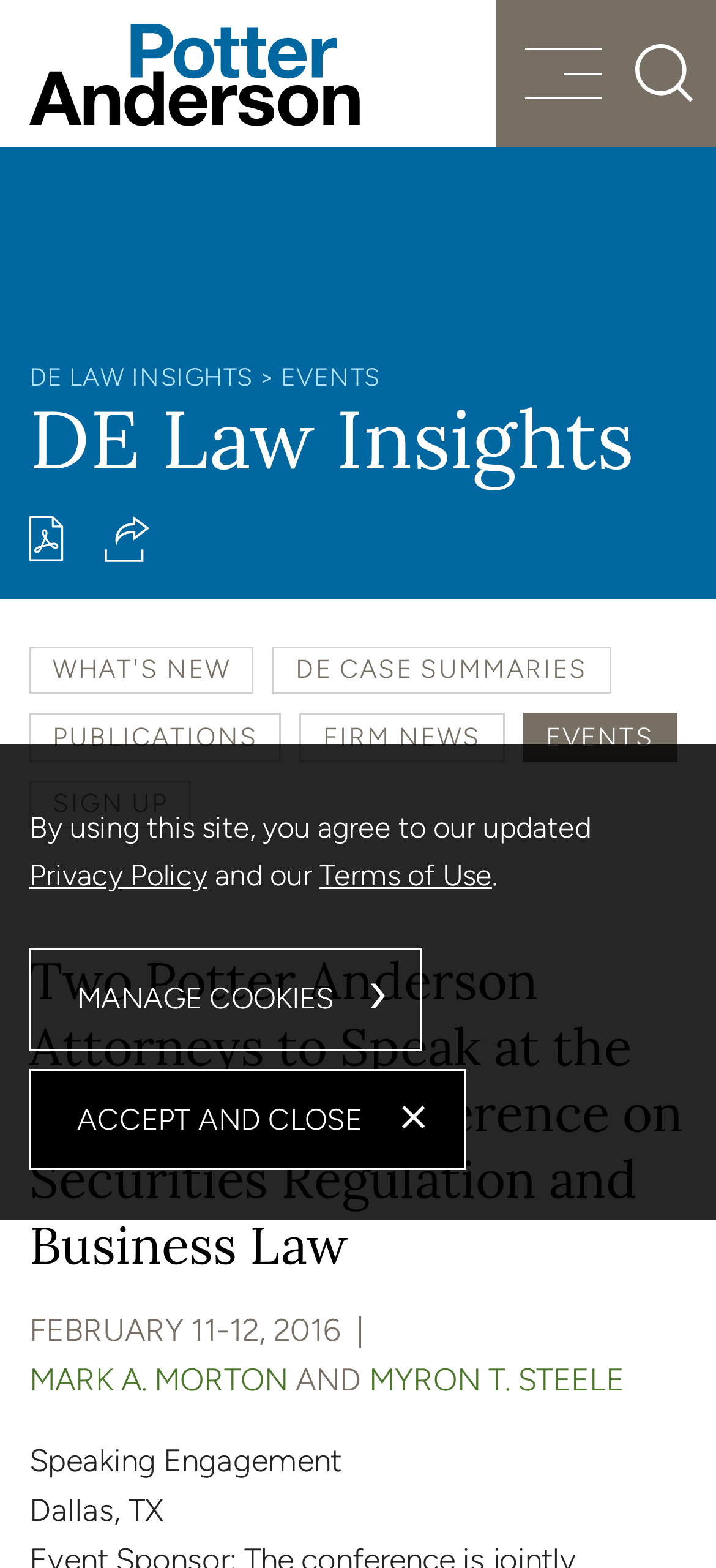How many navigation links are there?
Please use the image to provide an in-depth answer to the question.

I counted the number of links under the navigation section, which are 'WHAT'S NEW', 'DE CASE SUMMARIES', 'PUBLICATIONS', 'FIRM NEWS', and 'EVENTS', and found that there are five navigation links.